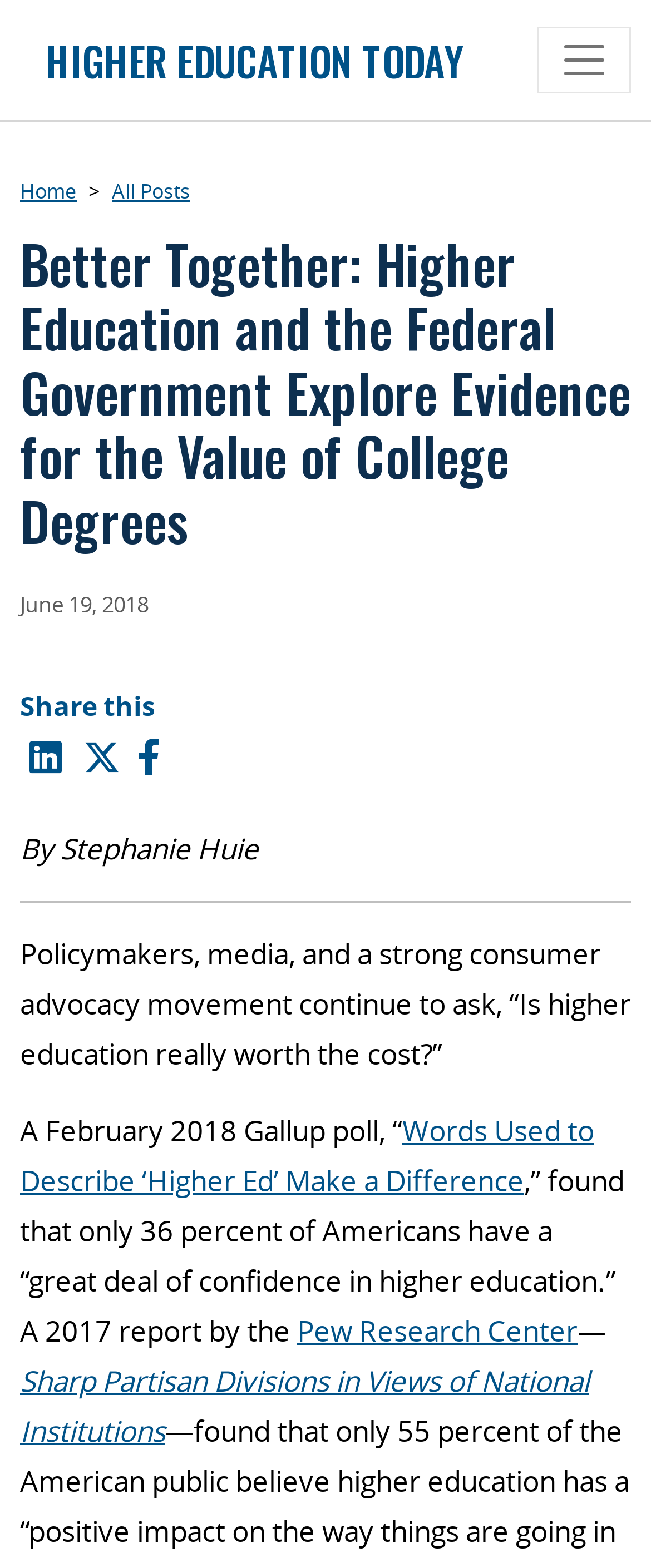Summarize the webpage in an elaborate manner.

This webpage is an article titled "Better Together: Higher Education and the Federal Government Explore Evidence for the Value of College Degrees" on the website "Higher Education Today". At the top left, there is a link to the website's homepage, "HIGHER EDUCATION TODAY". Next to it, on the top right, is a button to toggle navigation. 

Below the top section, there is a header area with a navigation menu. The menu includes links to "Home", "All Posts", and a heading that displays the title of the article. The article's title is followed by the date "June 19, 2018". 

Further down, there is a section with social media links to share the article on LinkedIn, Twitter, and Facebook. Below this section, the author's name "By Stephanie Huie" is displayed. 

The main content of the article starts with a paragraph discussing how policymakers, media, and consumer advocacy groups question the value of higher education. The paragraph cites a Gallup poll from February 2018 and a report by the Pew Research Center. There are also links to related articles, including "Words Used to Describe ‘Higher Ed’ Make a Difference" and "Sharp Partisan Divisions in Views of National Institutions".